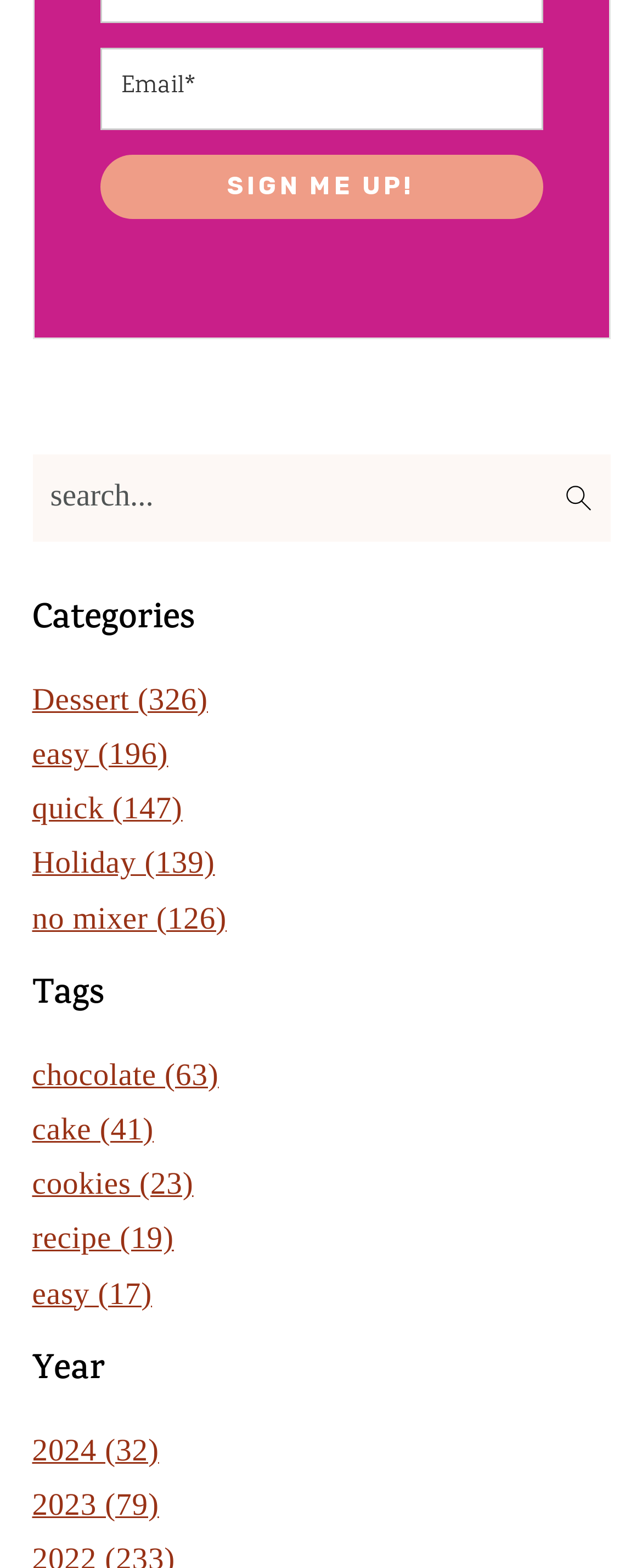Provide the bounding box coordinates for the area that should be clicked to complete the instruction: "Search for recipes".

[0.05, 0.29, 0.95, 0.364]